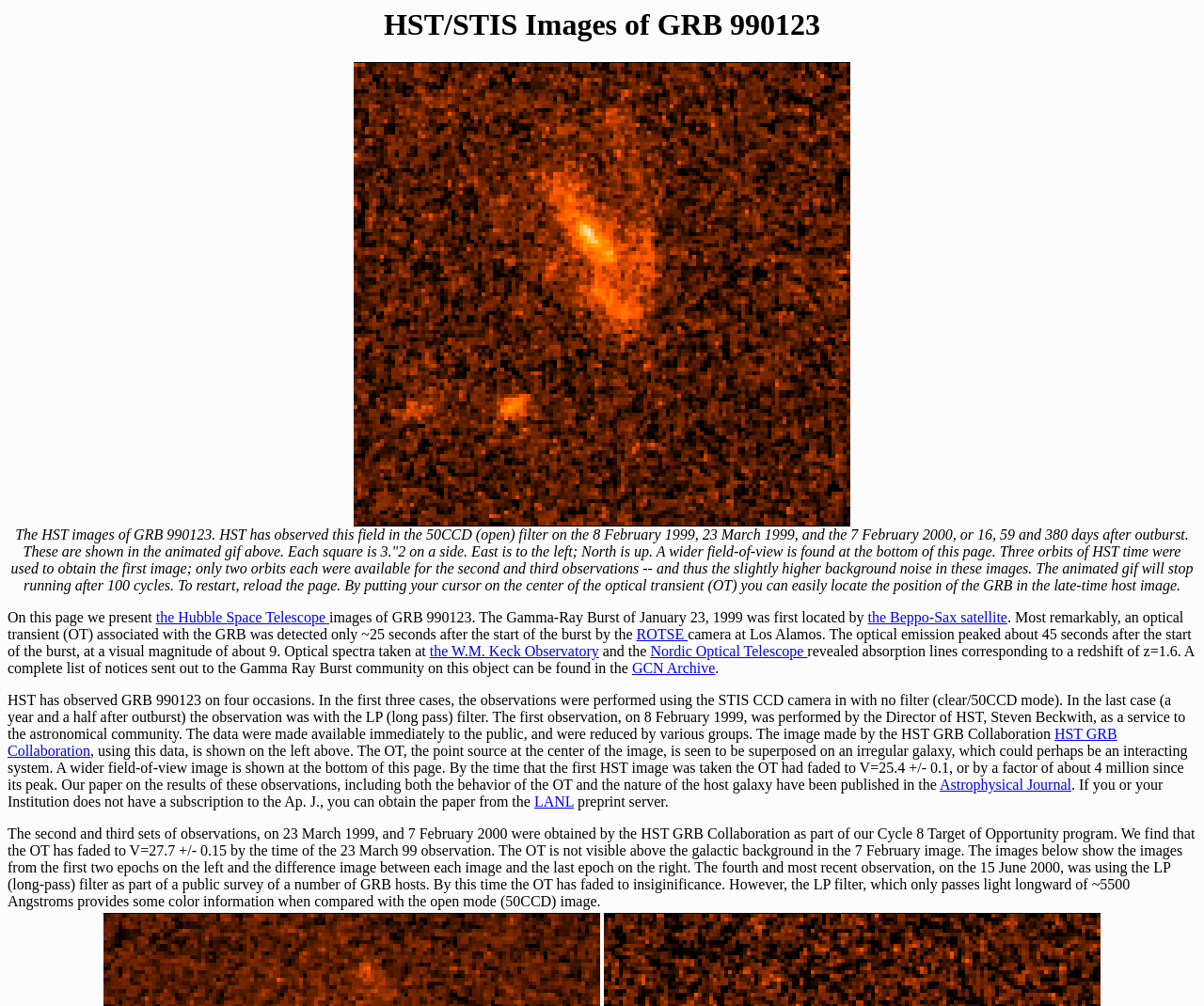Create a full and detailed caption for the entire webpage.

The webpage is about GRB 990123, a gamma-ray burst that occurred on January 23, 1999. At the top of the page, there is a heading "HST/STIS Images of GRB 990123". Below the heading, there is a large image that takes up most of the width of the page, showing the HST images of GRB 990123.

To the right of the image, there is a block of text that describes the HST images, including the dates they were taken and the filters used. The text also explains that the animated gif above will stop running after 100 cycles and can be restarted by reloading the page.

Below the image and the descriptive text, there are several paragraphs of text that provide more information about GRB 990123. The text describes the detection of the gamma-ray burst, the optical transient associated with it, and the observations made by the Hubble Space Telescope and other telescopes. There are several links to external websites, including the Hubble Space Telescope, the Beppo-Sax satellite, and the Astrophysical Journal.

At the bottom of the page, there is a wider field-of-view image of GRB 990123. The image is described in the text above, which explains that it shows the optical transient superposed on an irregular galaxy.

Overall, the webpage is a detailed description of GRB 990123, including its detection, observations, and properties. It includes several images and links to external resources, and provides a wealth of information about this gamma-ray burst.